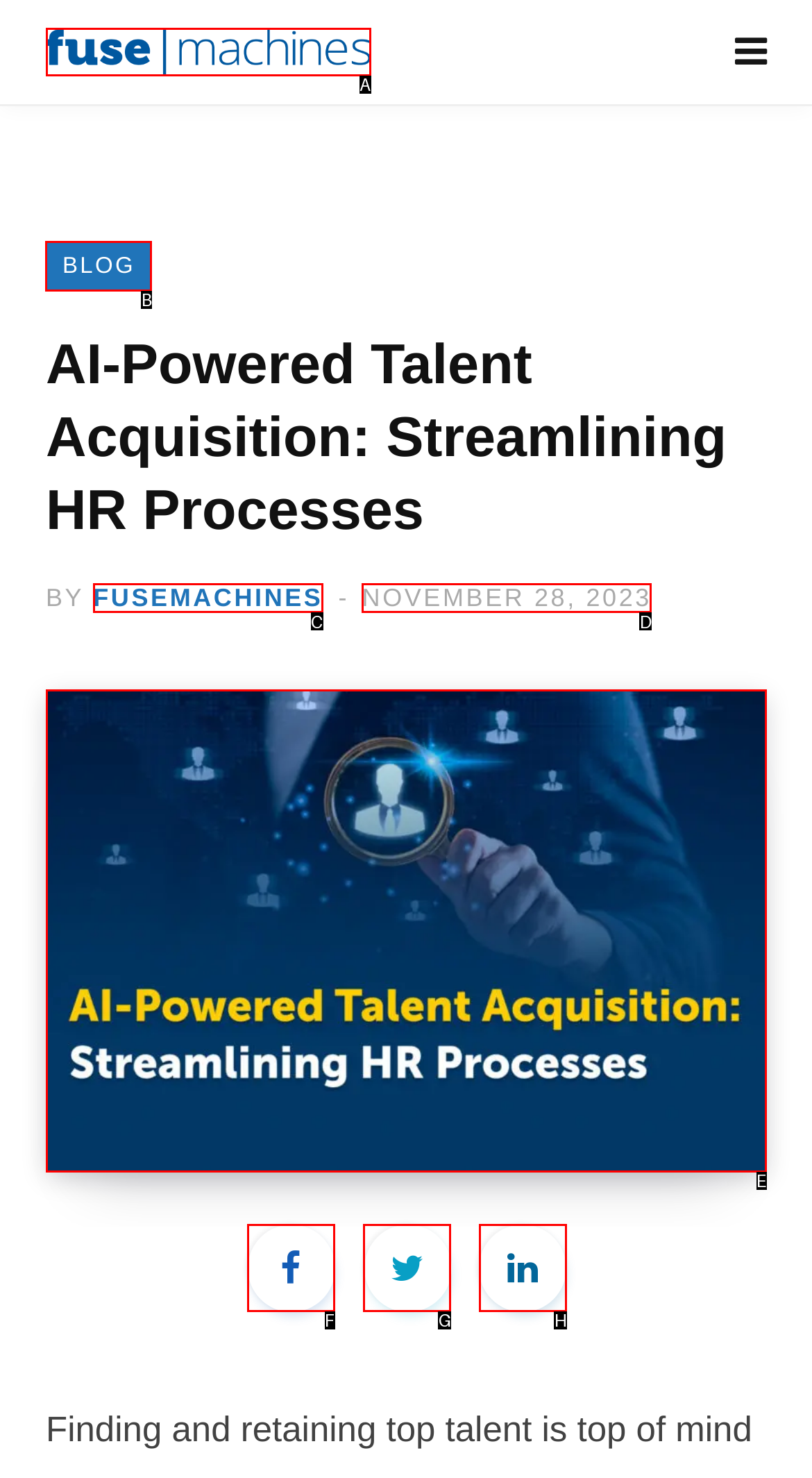Choose the letter that corresponds to the correct button to accomplish the task: read the blog
Reply with the letter of the correct selection only.

B